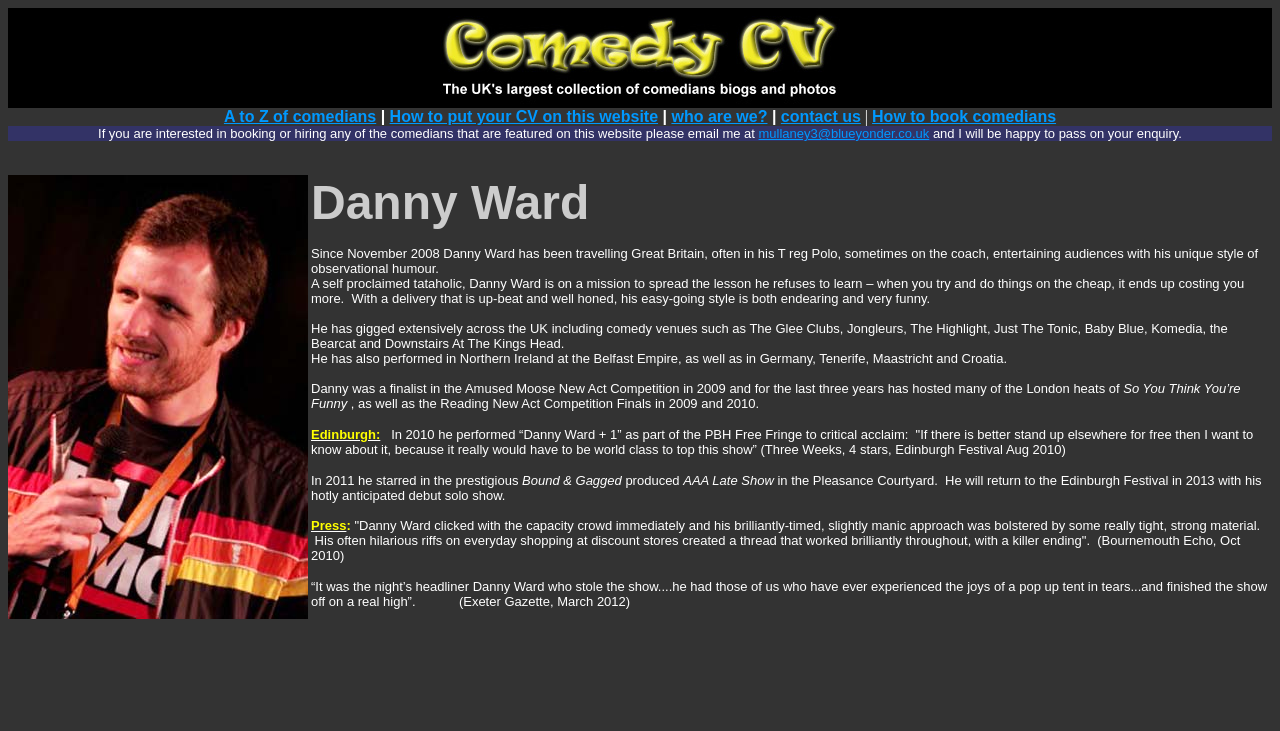Provide an in-depth caption for the contents of the webpage.

This webpage is dedicated to comedians' biographies and photographs. At the top, there is a table with three cells, where the middle cell contains an image. Below this table, there is a row of links, including "A to Z of comedians", "How to put your CV on this website", "who are we?", "contact us", and "How to book comedians". 

Underneath this row of links, there is a paragraph of text that provides information on how to book or hire comedians featured on the website. This paragraph includes an email address, "mullaney3@blueyonder.co.uk", which is a link.

The main content of the webpage is a biography of a comedian named Danny Ward. The biography is divided into sections, with headings and paragraphs of text that describe Danny Ward's career, including his performances at various comedy venues and festivals. There is also an image of Danny Ward on the left side of the biography. The text includes quotes from reviews and articles about Danny Ward's performances, which are formatted to stand out from the rest of the biography.